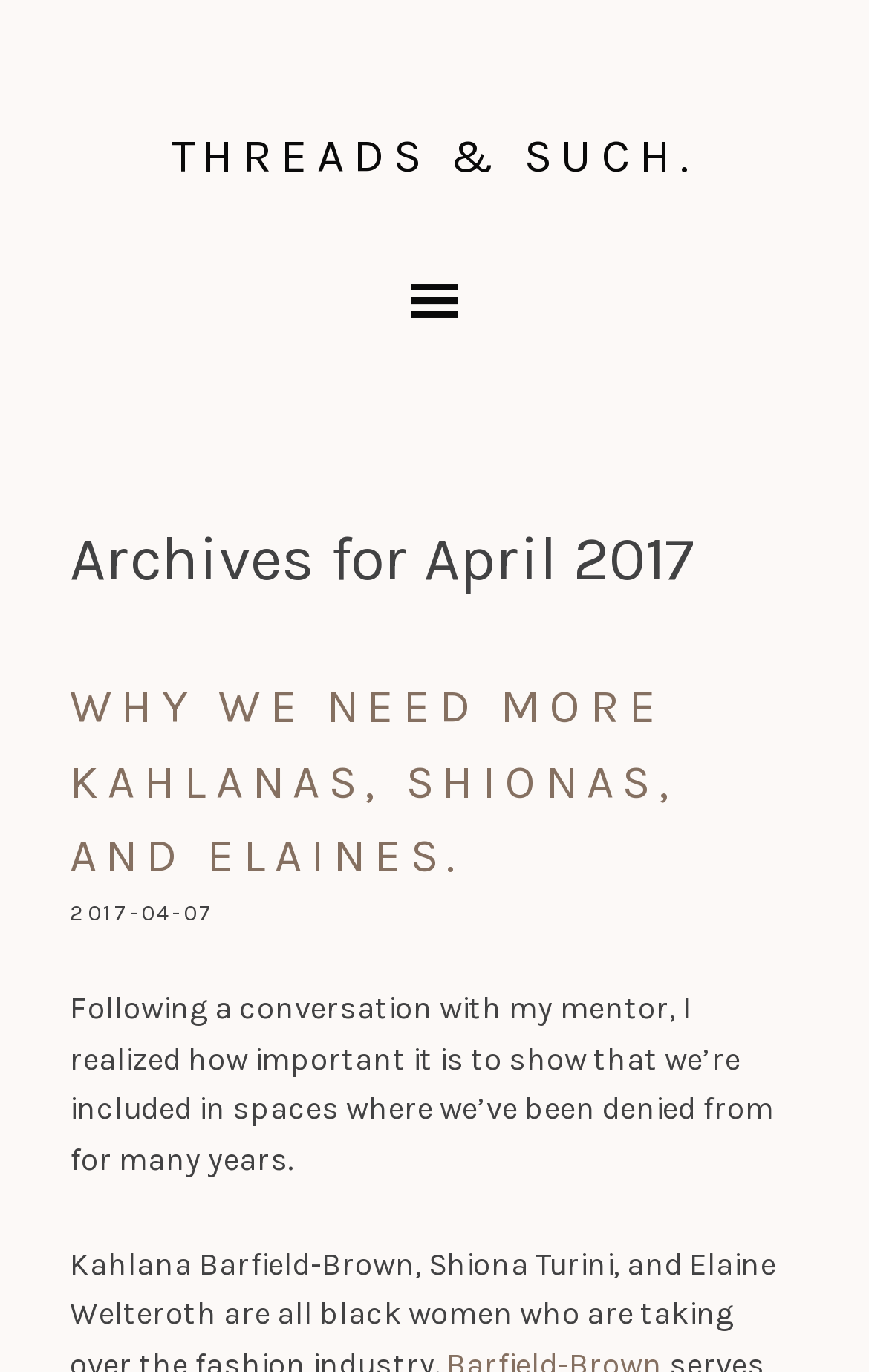How many articles are listed on this page?
Please answer the question with as much detail and depth as you can.

I found a heading element with the text 'WHY WE NEED MORE KAHLANAS, SHIONAS, AND ELAINES.' which is likely an article title, and there may be more articles listed on this page.